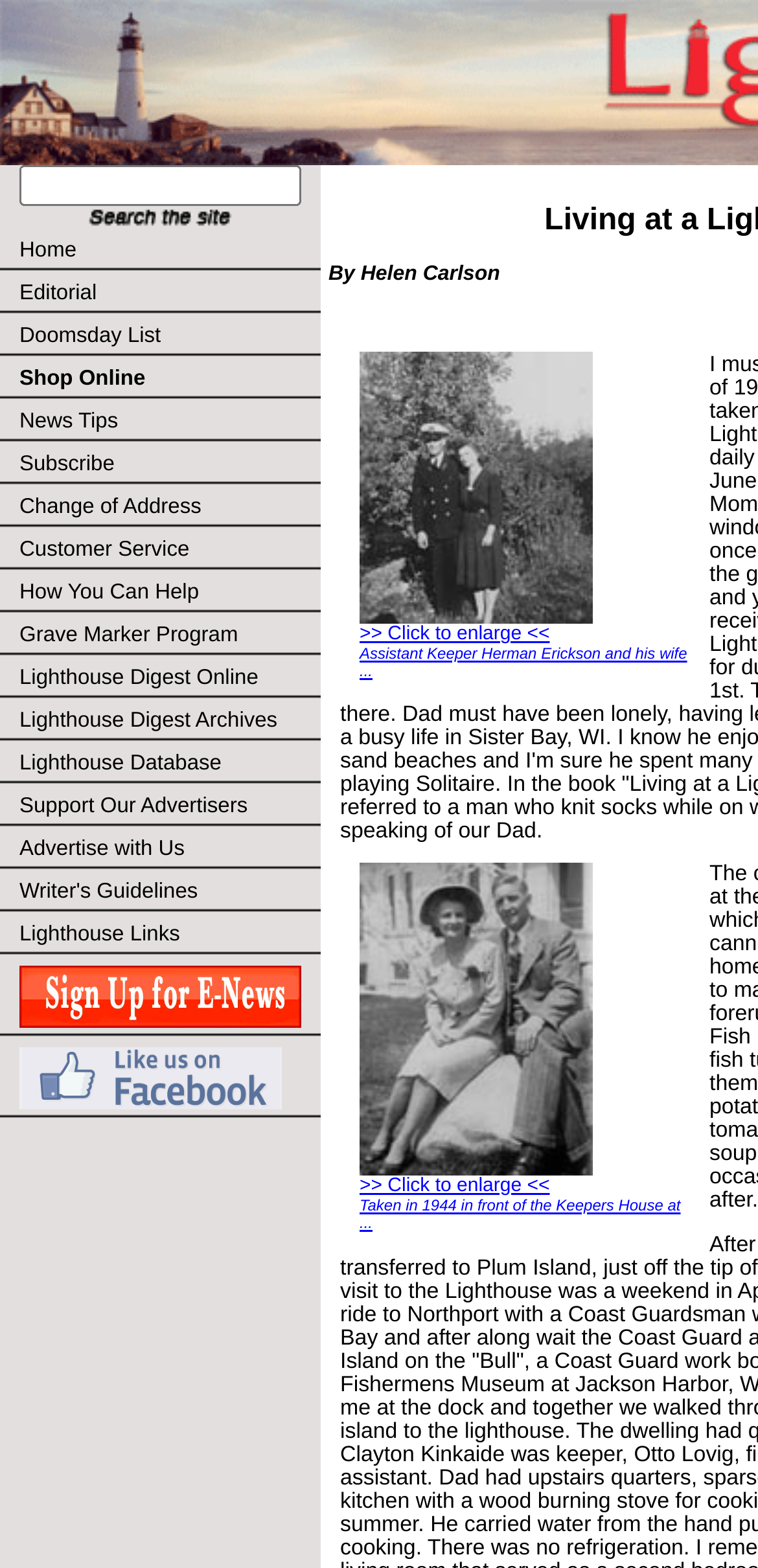Could you indicate the bounding box coordinates of the region to click in order to complete this instruction: "Go to Lighthouse Links".

[0.0, 0.582, 0.423, 0.61]